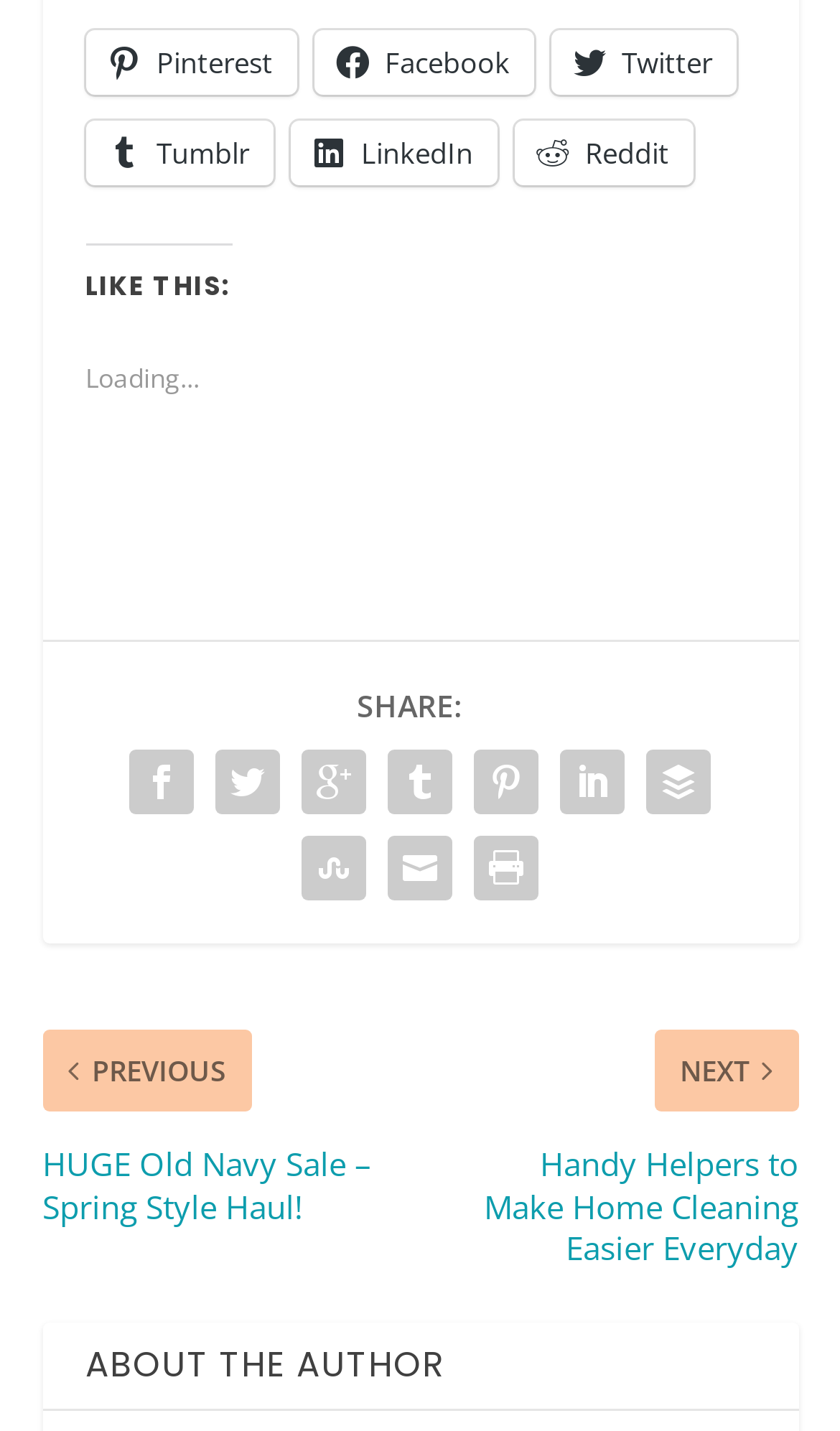Find the bounding box coordinates of the element you need to click on to perform this action: 'View about the author'. The coordinates should be represented by four float values between 0 and 1, in the format [left, top, right, bottom].

[0.05, 0.924, 0.95, 0.985]